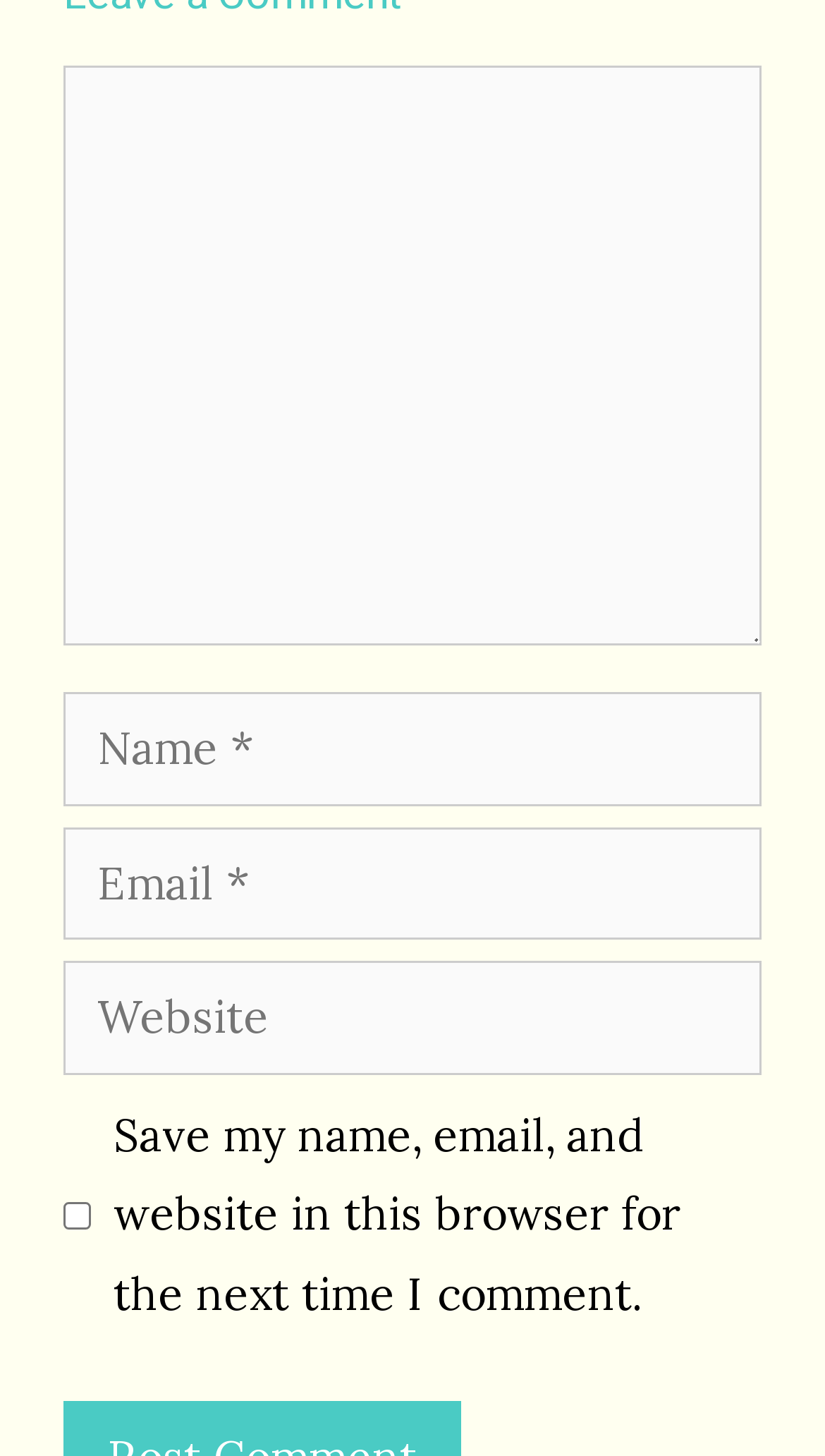Locate the UI element described by parent_node: Comment name="url" placeholder="Website" in the provided webpage screenshot. Return the bounding box coordinates in the format (top-left x, top-left y, bottom-right x, bottom-right y), ensuring all values are between 0 and 1.

[0.077, 0.66, 0.923, 0.738]